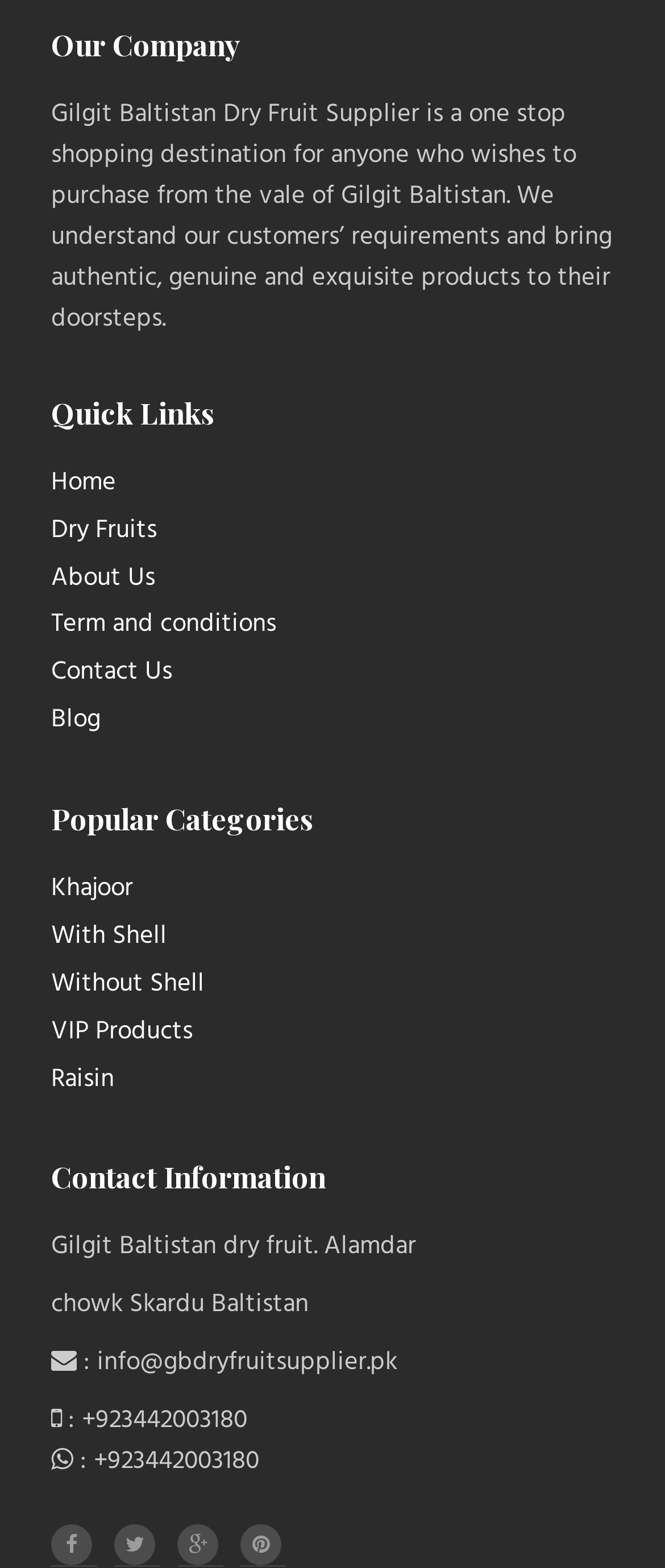What is the location of the company?
Please give a detailed and elaborate explanation in response to the question.

The location of the company is mentioned in the static text 'Gilgit Baltistan dry fruit. Alamdar chowk Skardu Baltistan' under the 'Contact Information' section.